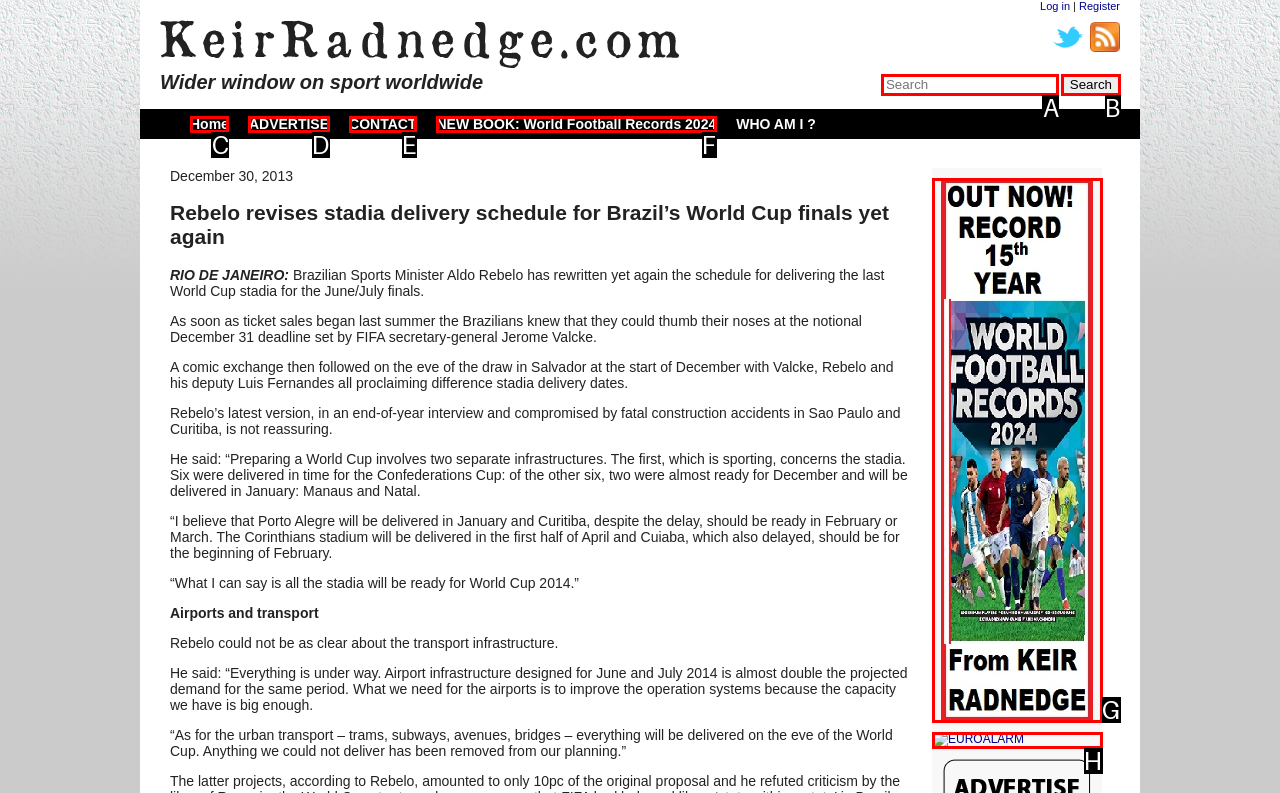Determine the HTML element that best matches this description: name="s" placeholder="Search" from the given choices. Respond with the corresponding letter.

A